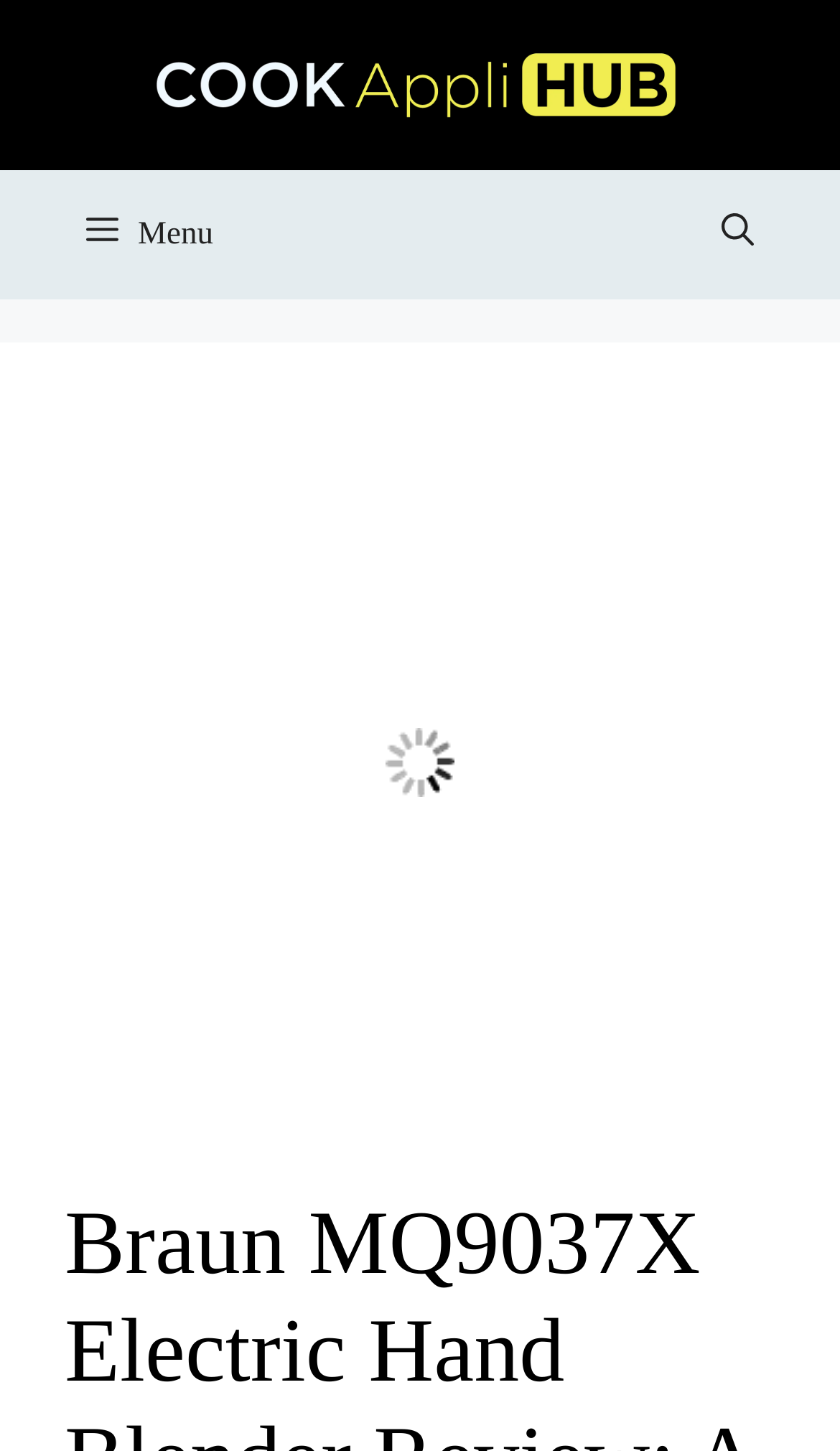Extract the bounding box coordinates for the UI element described by the text: "Menu". The coordinates should be in the form of [left, top, right, bottom] with values between 0 and 1.

[0.051, 0.117, 0.305, 0.206]